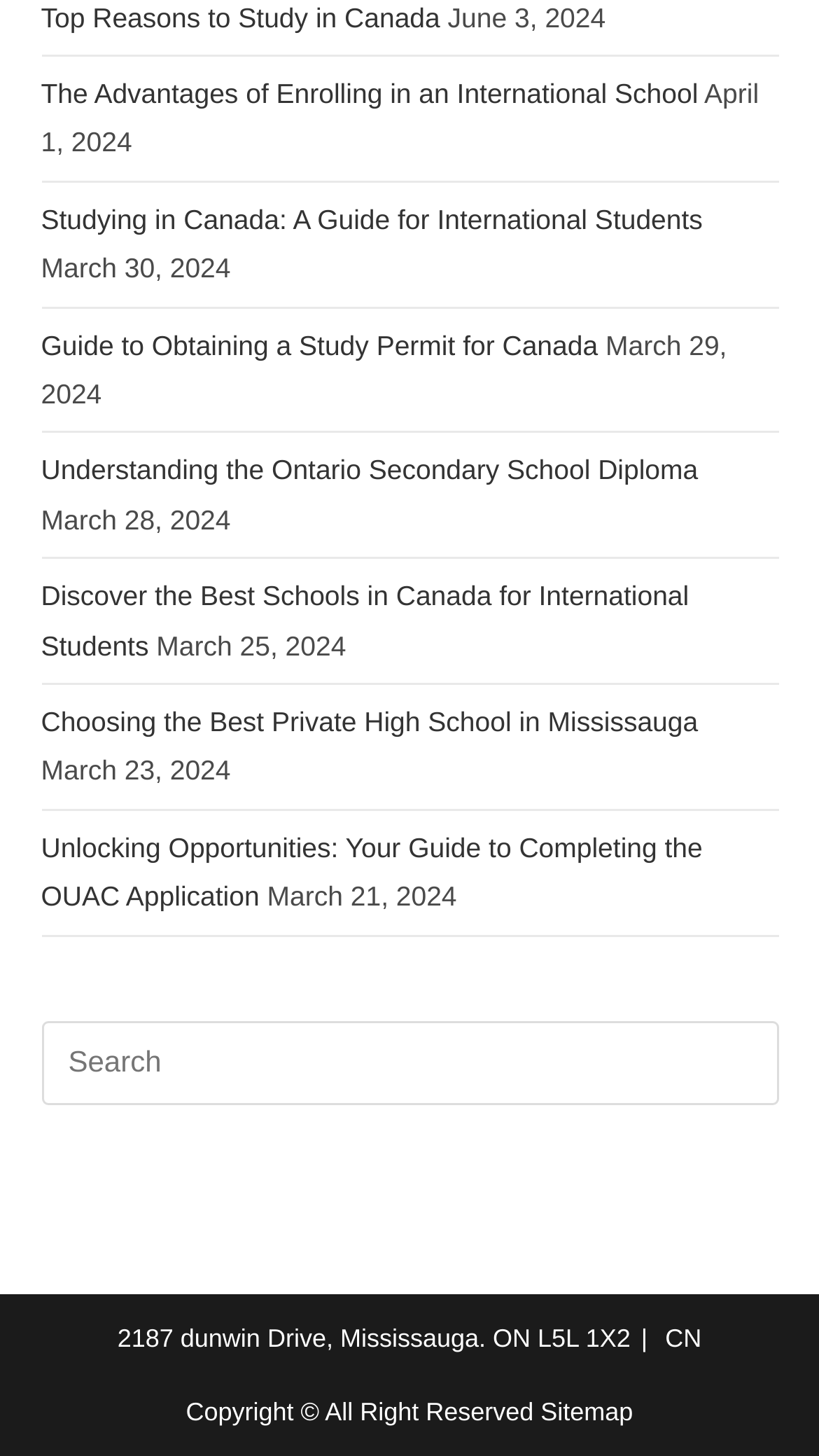Please reply to the following question with a single word or a short phrase:
What is the copyright year mentioned on the webpage?

Not specified